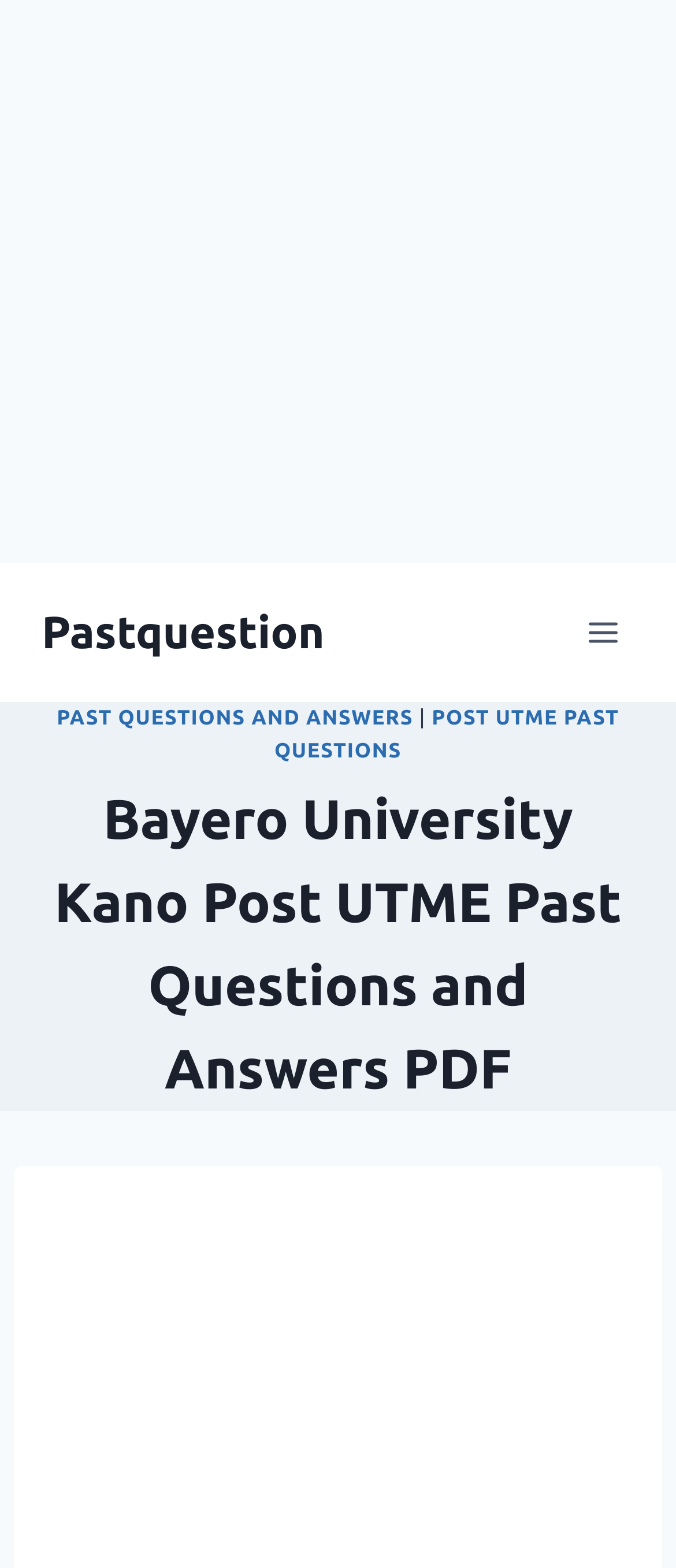What is the main heading displayed on the webpage? Please provide the text.

Bayero University Kano Post UTME Past Questions and Answers PDF